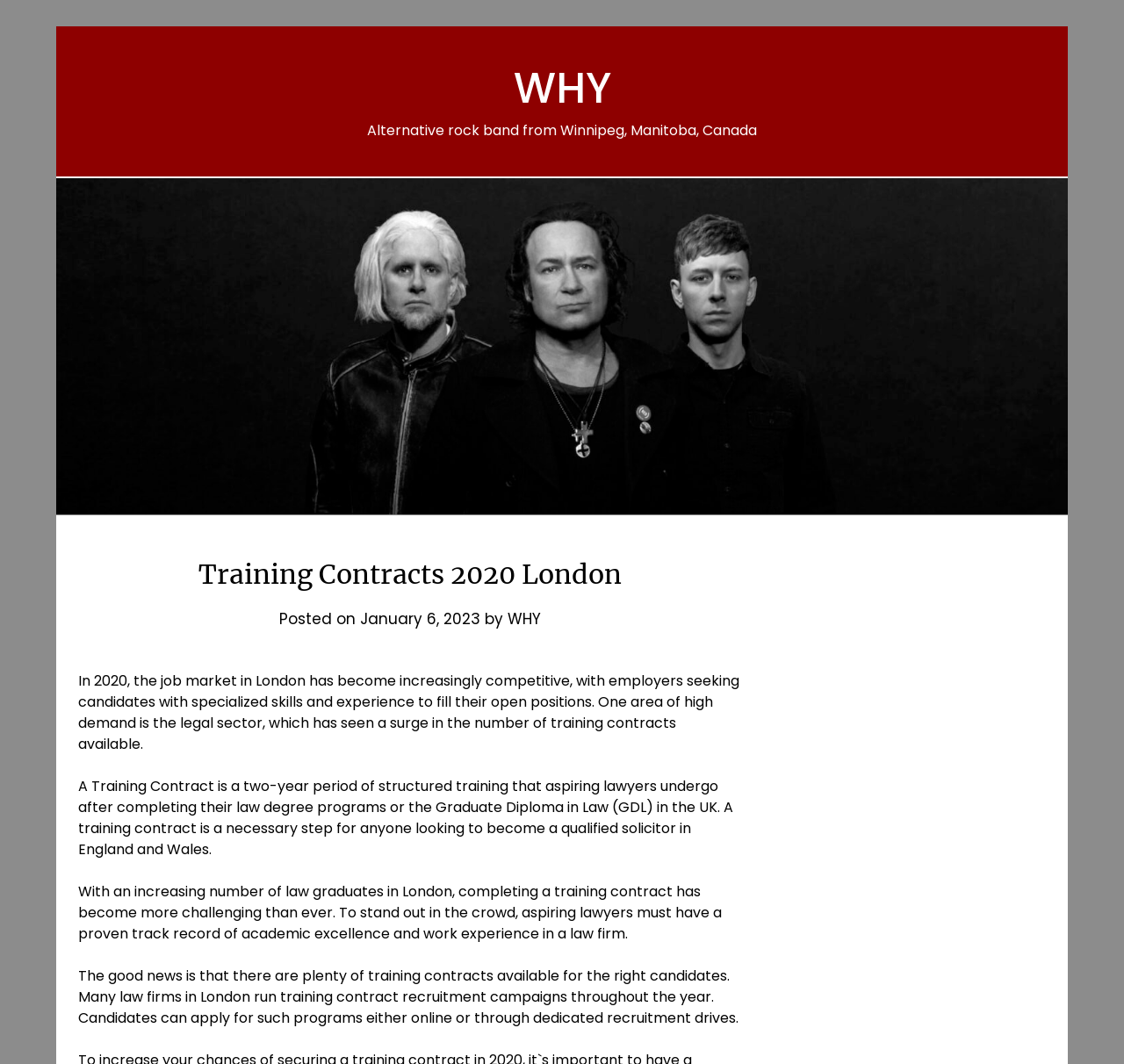Offer a detailed explanation of the webpage layout and contents.

The webpage is about training contracts in London for 2020, specifically focusing on the legal sector. At the top, there is a link to "WHY" and a brief description of an alternative rock band from Winnipeg, Manitoba, Canada. Below this, there is a large image that spans most of the width of the page, with a header section on top of it. The header section contains the title "Training Contracts 2020 London" and some metadata, including the date "January 6, 2023" and the author "WHY".

Below the image, there are four paragraphs of text that provide information about training contracts in the legal sector. The first paragraph explains that the job market in London is competitive, and employers are seeking candidates with specialized skills and experience. The second paragraph defines what a training contract is and its importance for aspiring lawyers. The third paragraph highlights the challenges of completing a training contract, and the need for academic excellence and work experience. The fourth paragraph provides a positive note, stating that there are many training contracts available for the right candidates, and that law firms in London run recruitment campaigns throughout the year.

Overall, the webpage appears to be an informative article or blog post about training contracts in the legal sector in London, with a focus on providing information and guidance to aspiring lawyers.